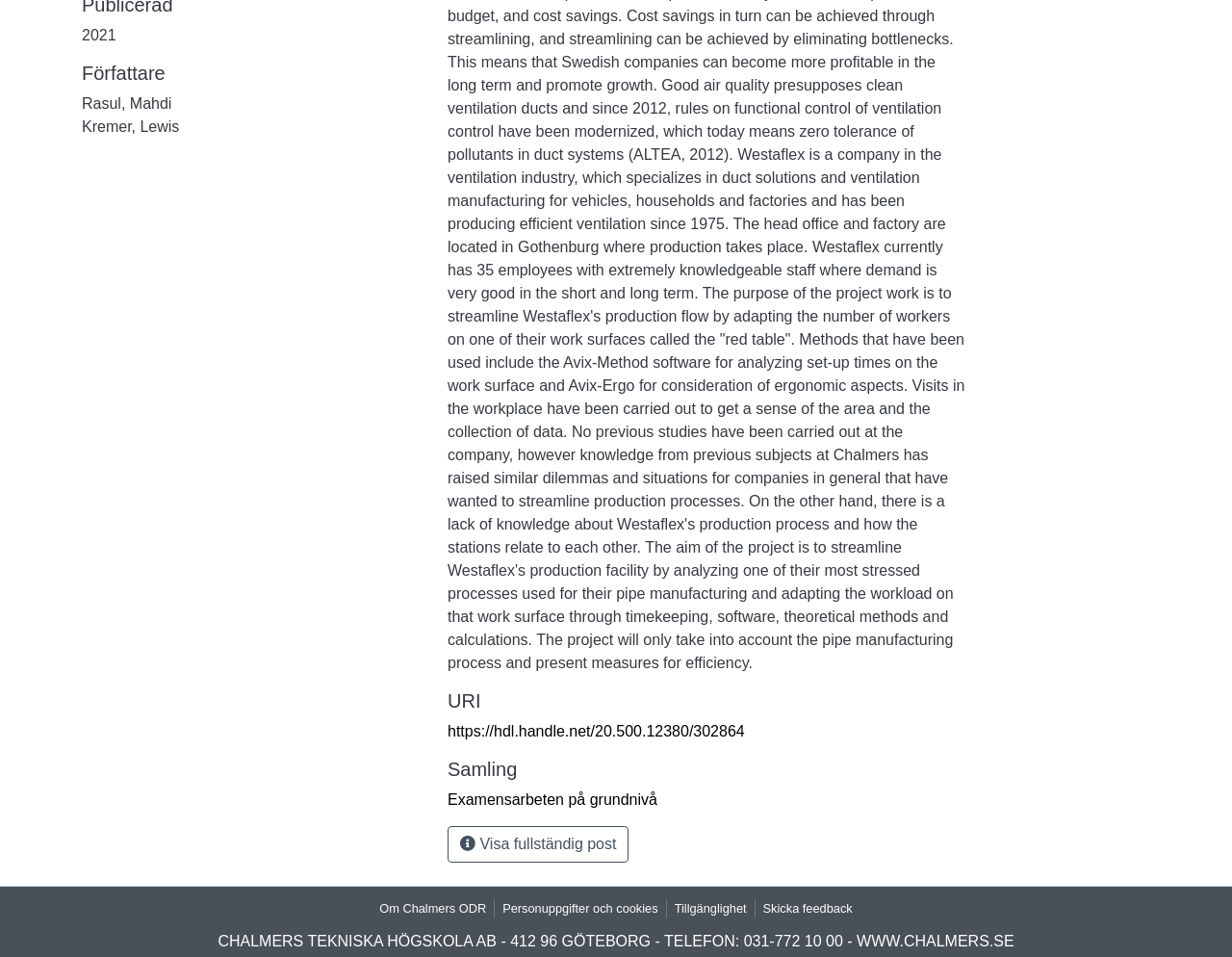Extract the bounding box coordinates for the described element: "Om Chalmers ODR". The coordinates should be represented as four float numbers between 0 and 1: [left, top, right, bottom].

[0.302, 0.94, 0.401, 0.959]